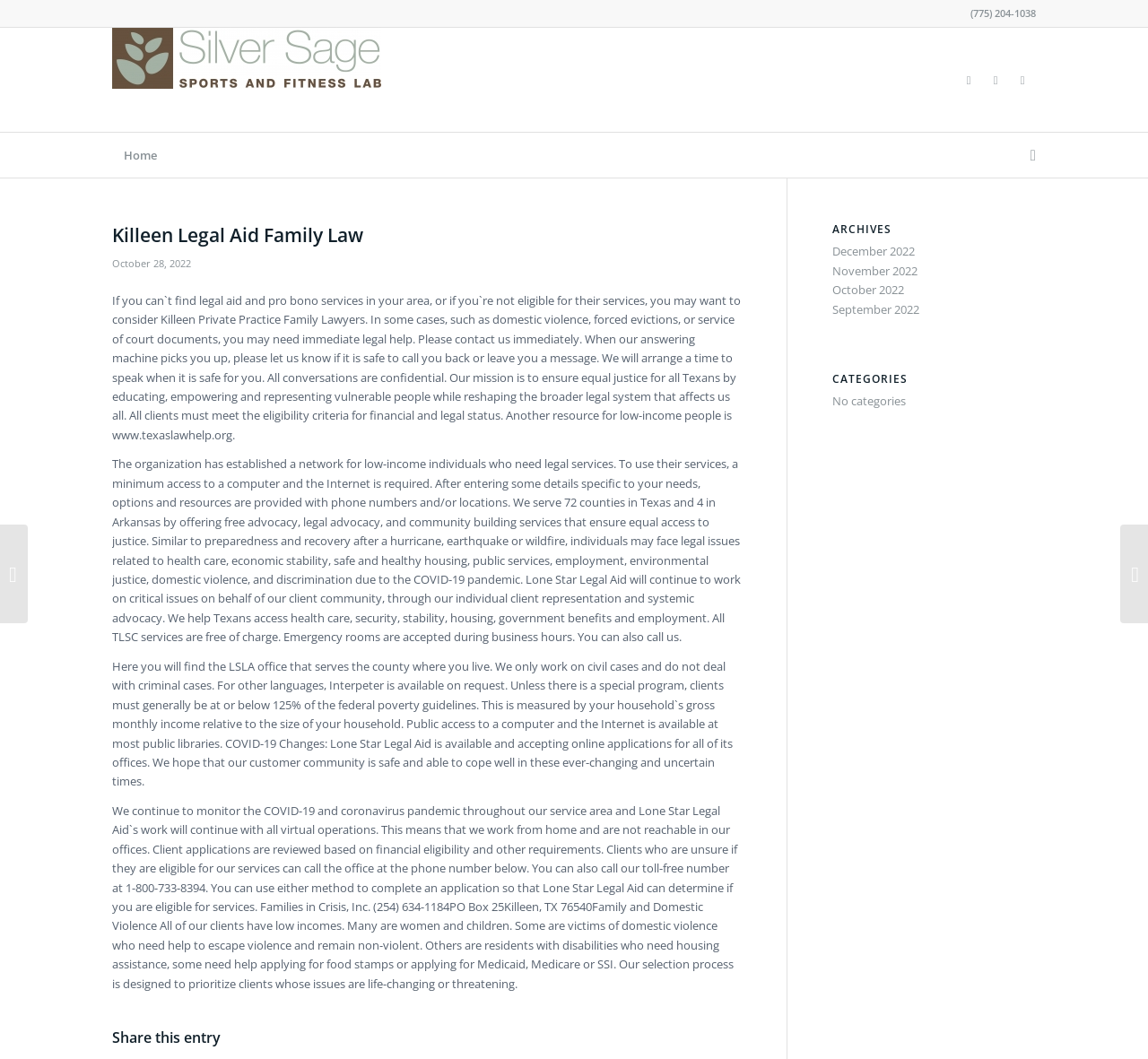Provide the text content of the webpage's main heading.

Killeen Legal Aid Family Law